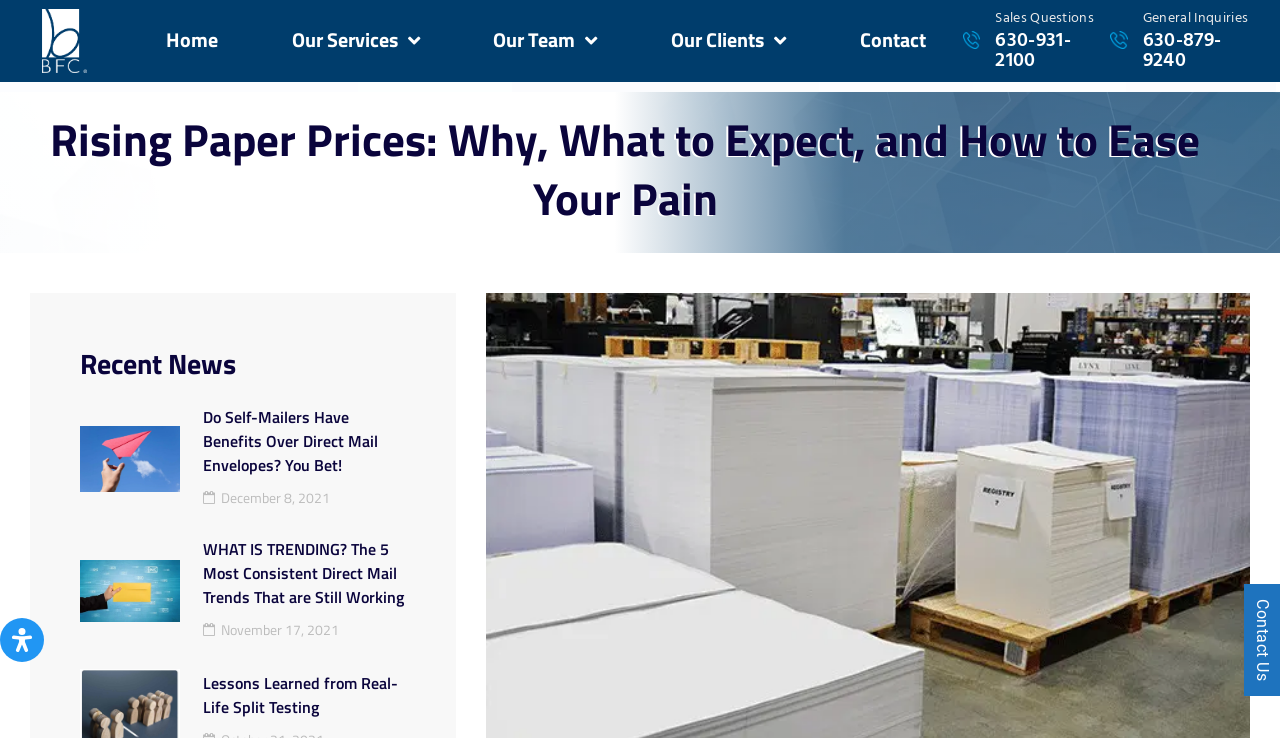Identify the main title of the webpage and generate its text content.

Rising Paper Prices: Why, What to Expect, and How to Ease Your Pain